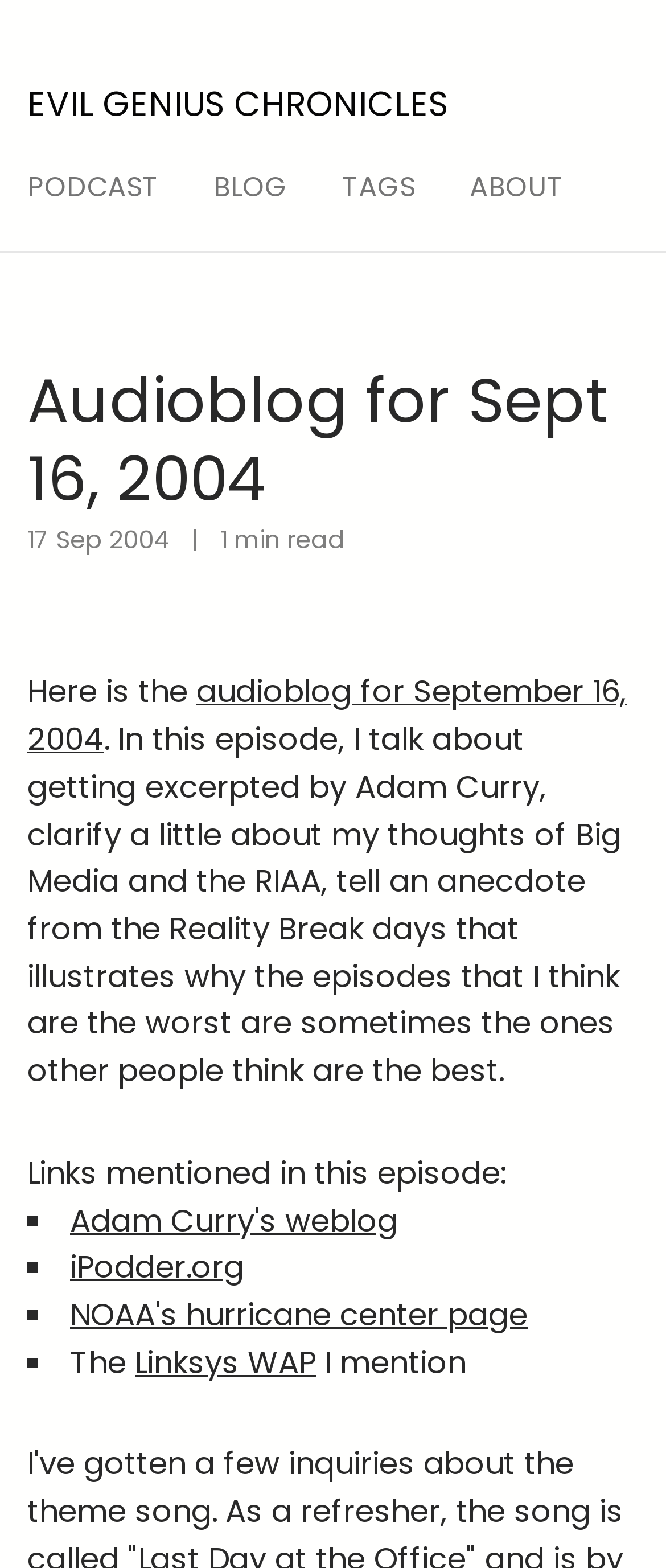Provide the bounding box coordinates for the area that should be clicked to complete the instruction: "go to podcast page".

[0.041, 0.107, 0.238, 0.132]